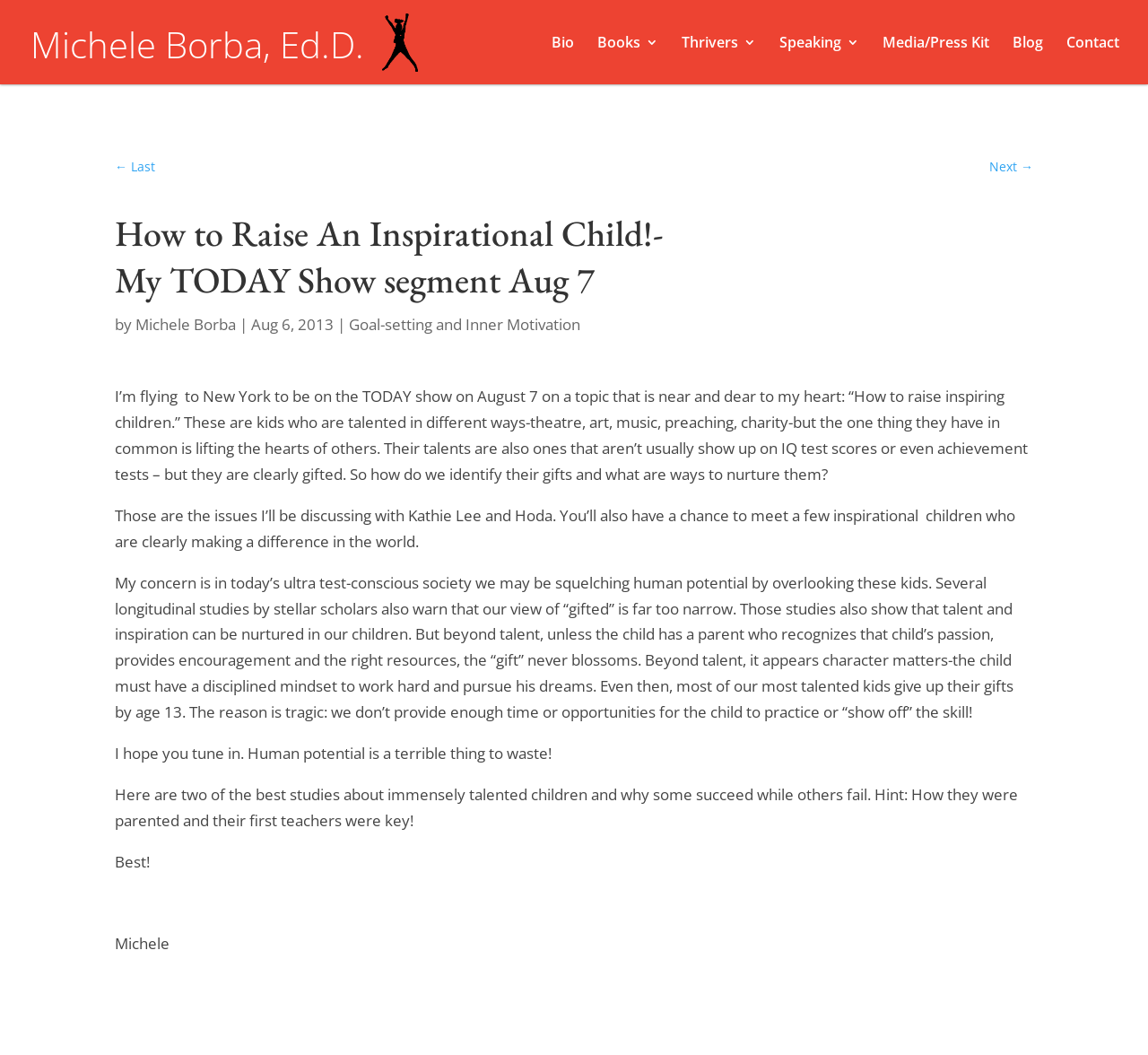What is the concern of the author?
Using the visual information from the image, give a one-word or short-phrase answer.

Squelching human potential